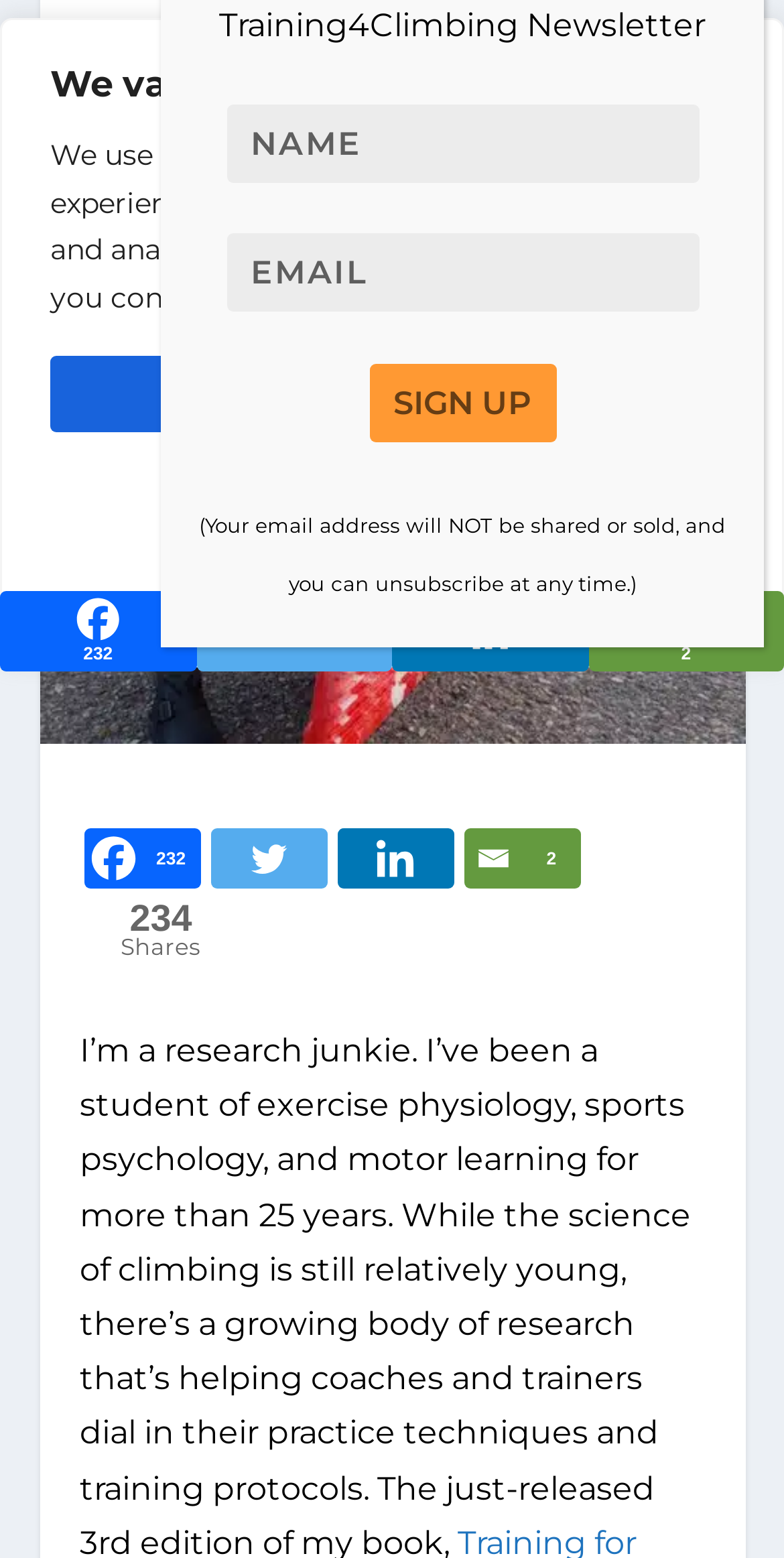Please provide the bounding box coordinates for the UI element as described: "232". The coordinates must be four floats between 0 and 1, represented as [left, top, right, bottom].

[0.106, 0.531, 0.258, 0.57]